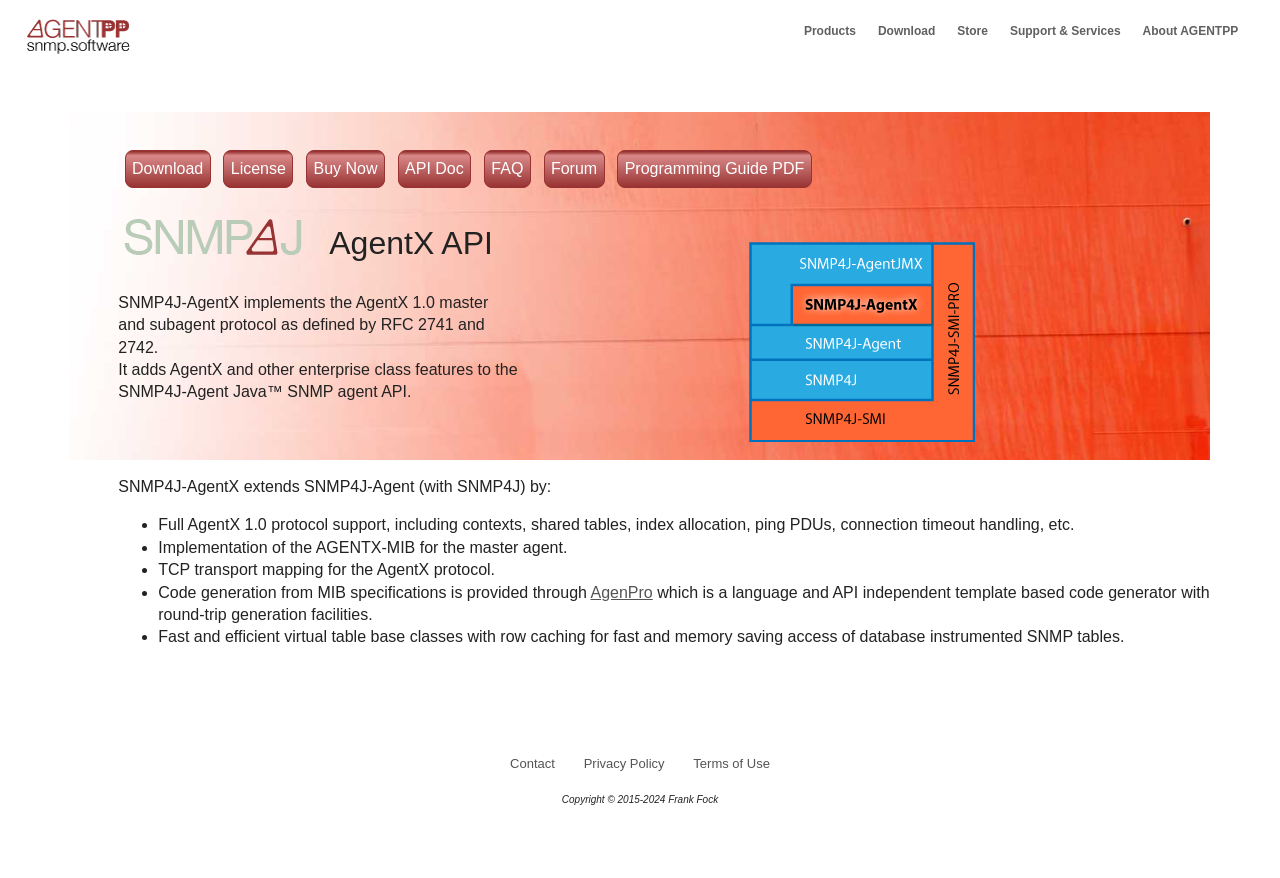Please predict the bounding box coordinates of the element's region where a click is necessary to complete the following instruction: "Click on the Contact link". The coordinates should be represented by four float numbers between 0 and 1, i.e., [left, top, right, bottom].

[0.388, 0.846, 0.444, 0.893]